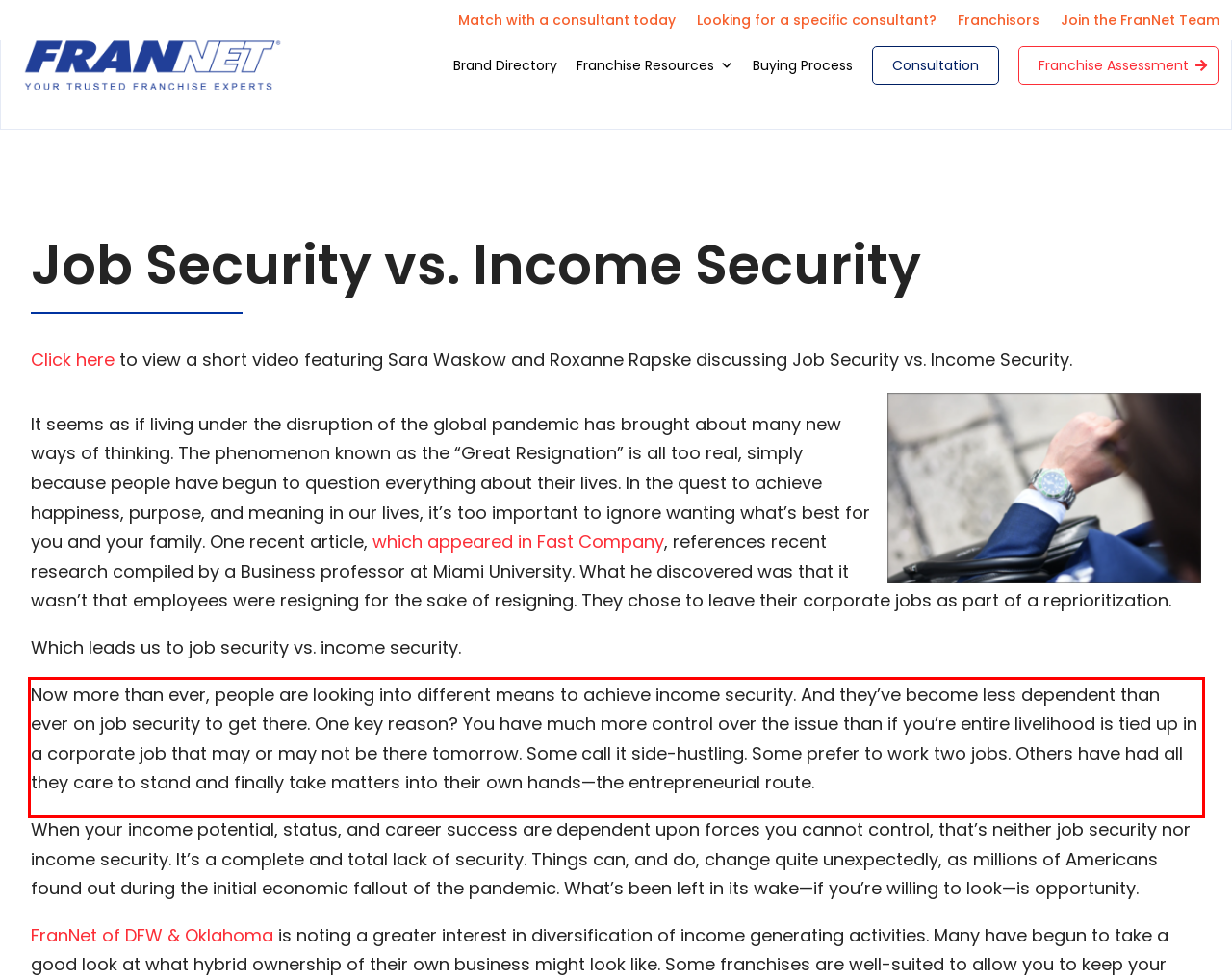Please identify the text within the red rectangular bounding box in the provided webpage screenshot.

Now more than ever, people are looking into different means to achieve income security. And they’ve become less dependent than ever on job security to get there. One key reason? You have much more control over the issue than if you’re entire livelihood is tied up in a corporate job that may or may not be there tomorrow. Some call it side-hustling. Some prefer to work two jobs. Others have had all they care to stand and finally take matters into their own hands—the entrepreneurial route.